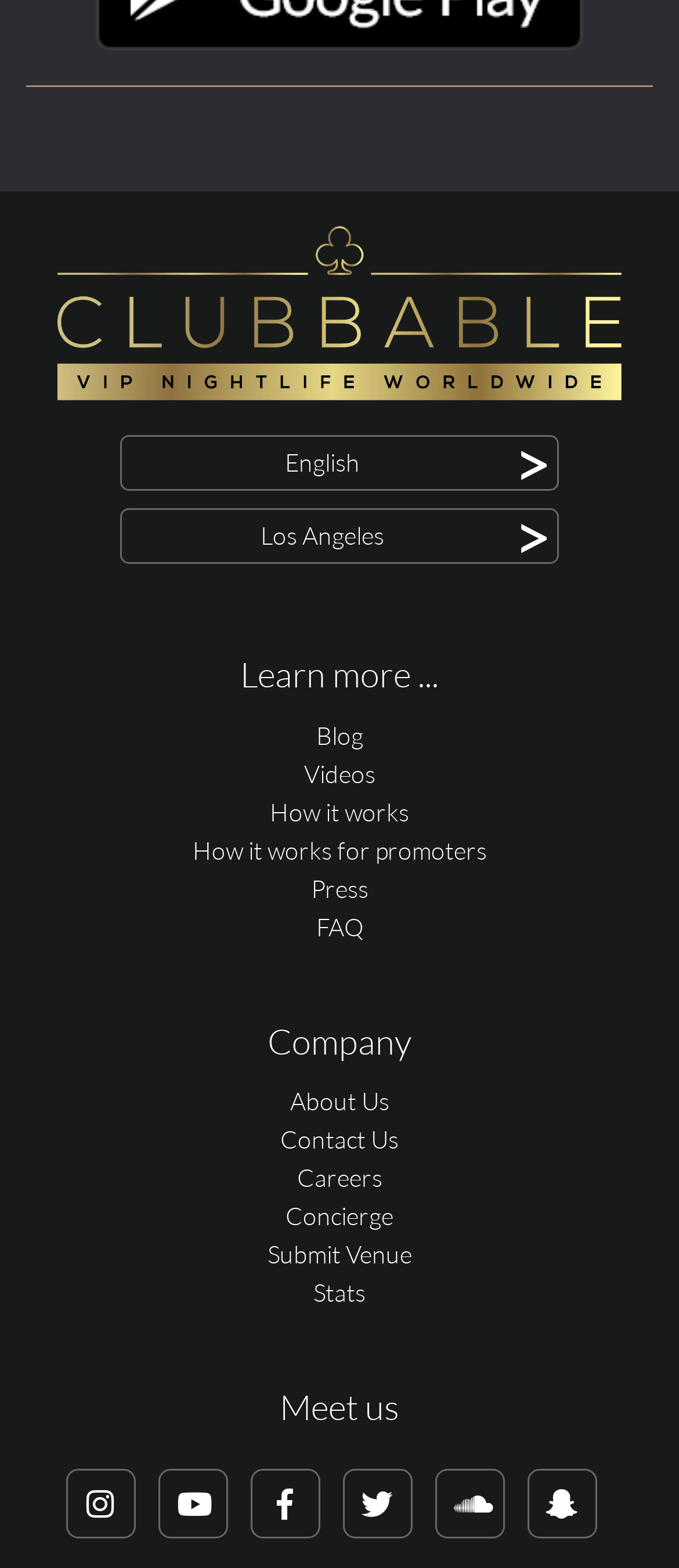Pinpoint the bounding box coordinates for the area that should be clicked to perform the following instruction: "View stats".

[0.462, 0.227, 0.538, 0.246]